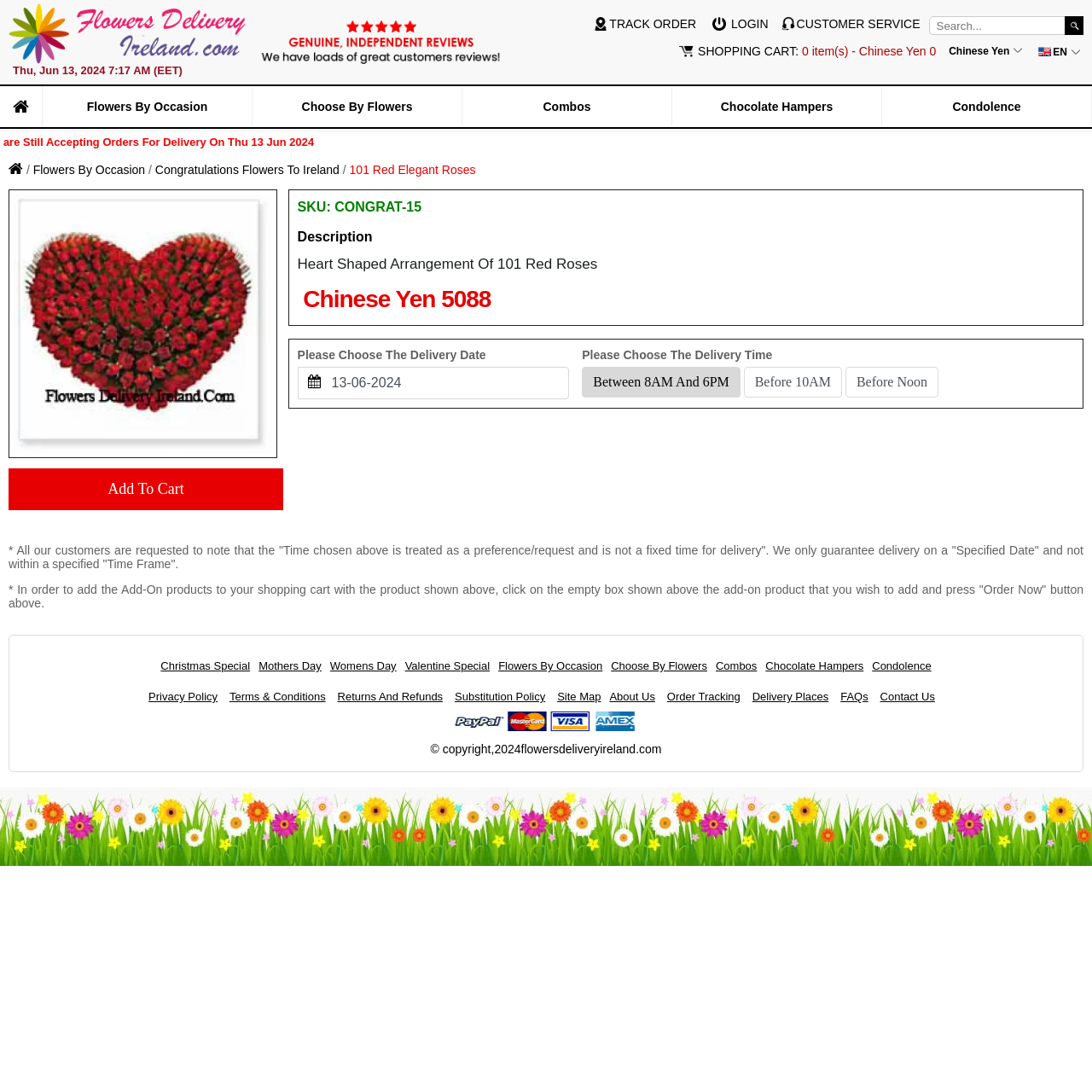Highlight the bounding box coordinates of the element you need to click to perform the following instruction: "Go to home page."

[0.01, 0.079, 0.028, 0.116]